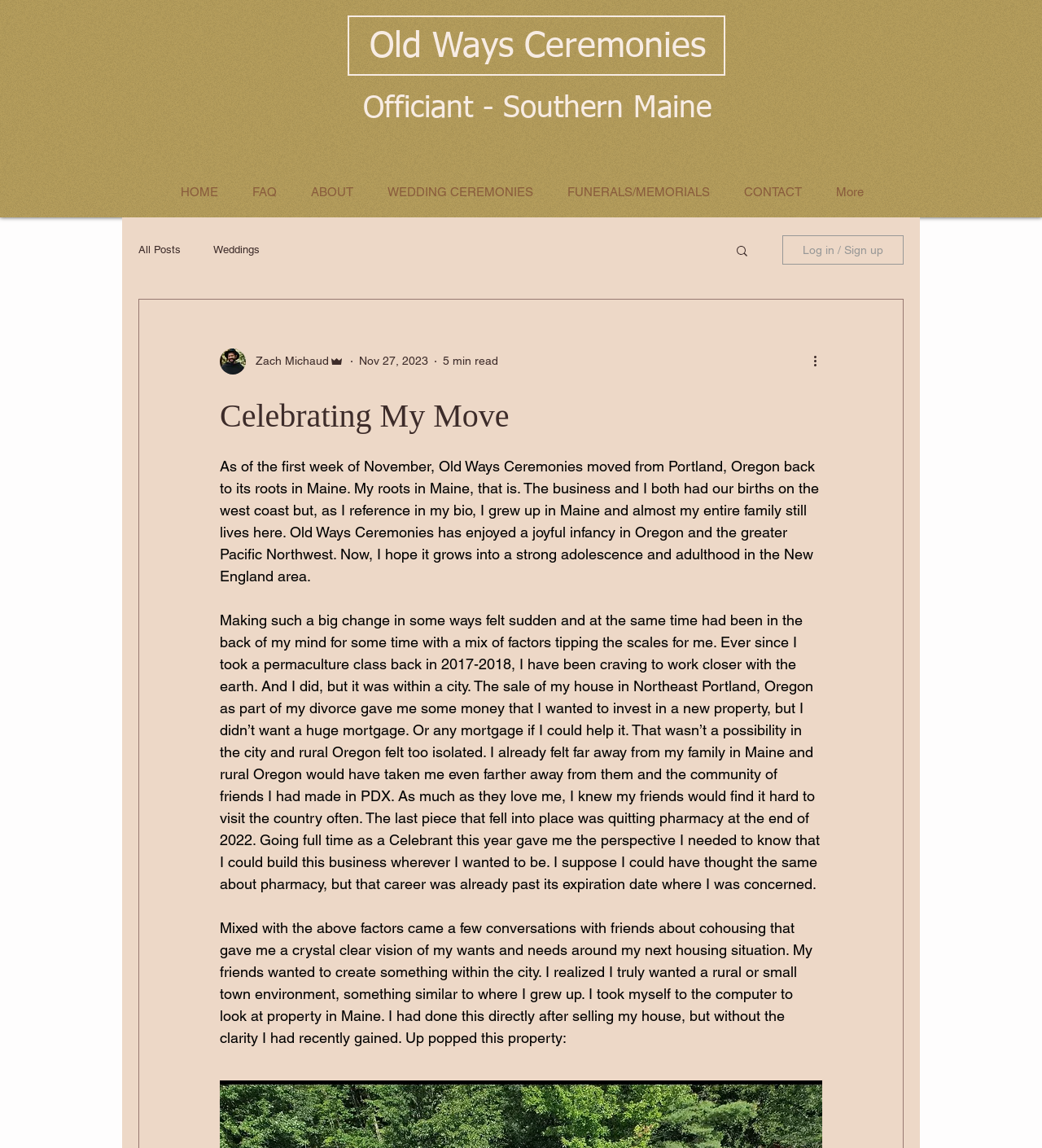Write a detailed summary of the webpage, including text, images, and layout.

The webpage is about Old Ways Ceremonies, an officiant service based in Southern Maine. At the top, there is a heading with the business name, followed by a link to the same. Below this, there is a navigation menu with links to different sections of the website, including HOME, FAQ, ABOUT, WEDDING CEREMONIES, FUNERALS/MEMORIALS, and CONTACT.

To the right of the navigation menu, there is a blog section with links to All Posts and Weddings. Below this, there is a search button with a magnifying glass icon. Further to the right, there is a button to log in or sign up.

In the main content area, there is a heading that reads "Celebrating My Move". Below this, there is a photo of the writer, Zach Michaud, who is also the admin of the website. The writer's name and admin status are displayed next to the photo. The date of the post, November 27, 2023, and the estimated reading time, 5 minutes, are also shown.

The main content of the webpage is a blog post written by Zach Michaud, where he shares his experience of moving Old Ways Ceremonies from Portland, Oregon back to its roots in Maine. The post is divided into three paragraphs, where Zach explains the reasons behind his decision to move, including his desire to work closer with the earth, his need for a rural or small-town environment, and his decision to quit pharmacy and focus on his celebrant business full-time.